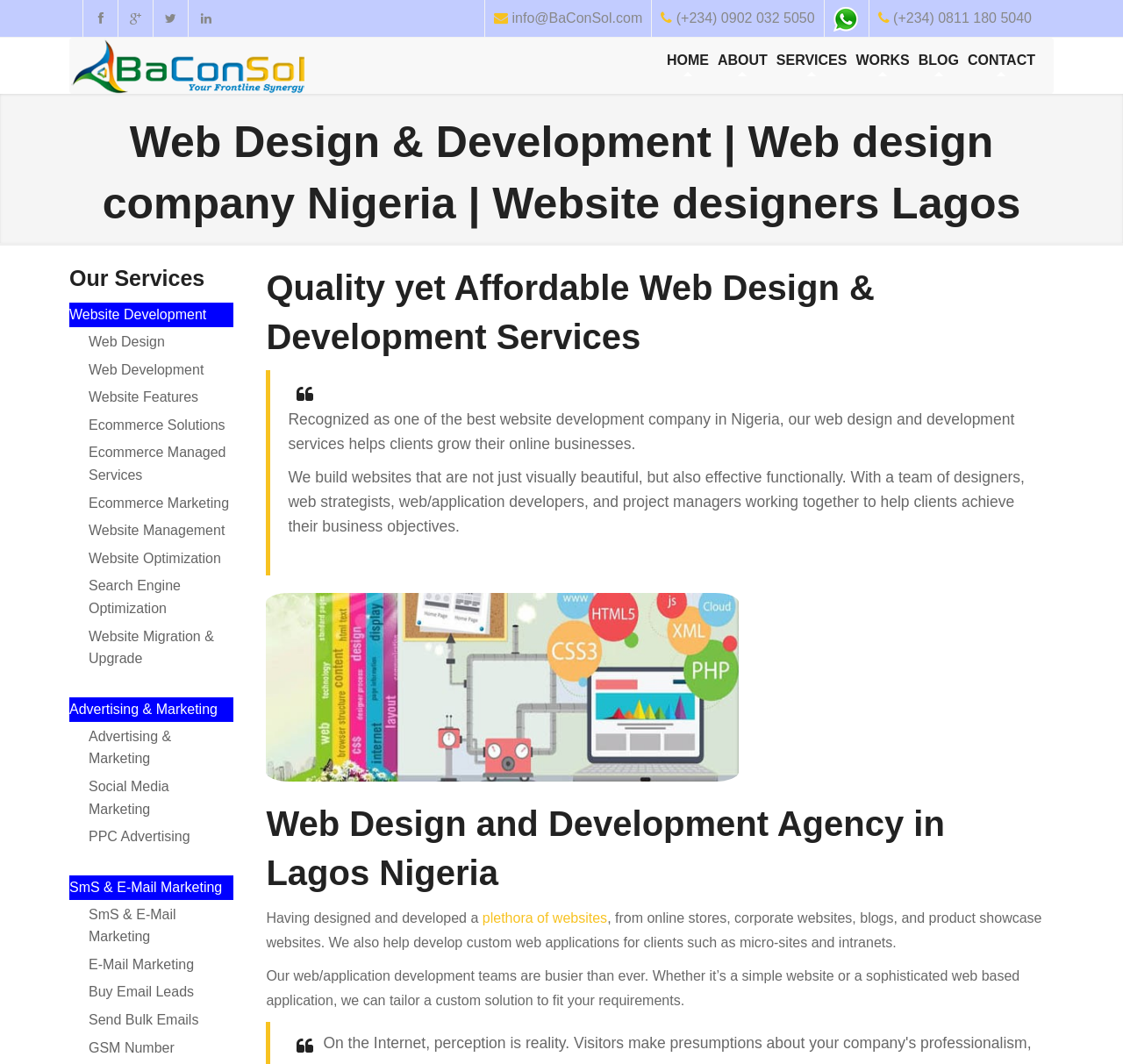Indicate the bounding box coordinates of the clickable region to achieve the following instruction: "Go to the VALUES page."

None